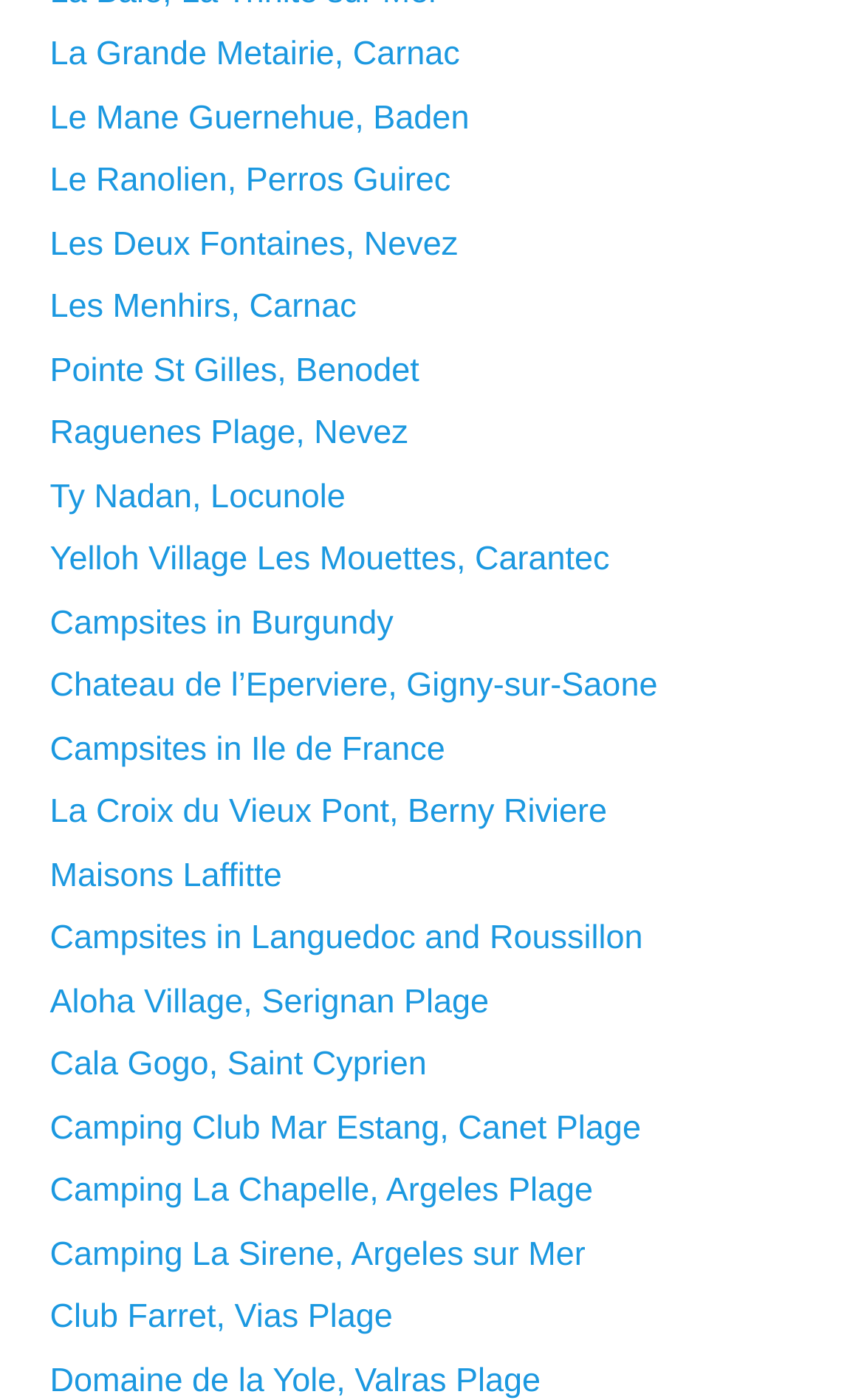Using the information in the image, give a comprehensive answer to the question: 
What is the name of the campsite in Carnac?

I found the answer by looking at the list of links on the webpage, and the first link mentions 'La Grande Metairie, Carnac' which suggests that it is a campsite in Carnac.